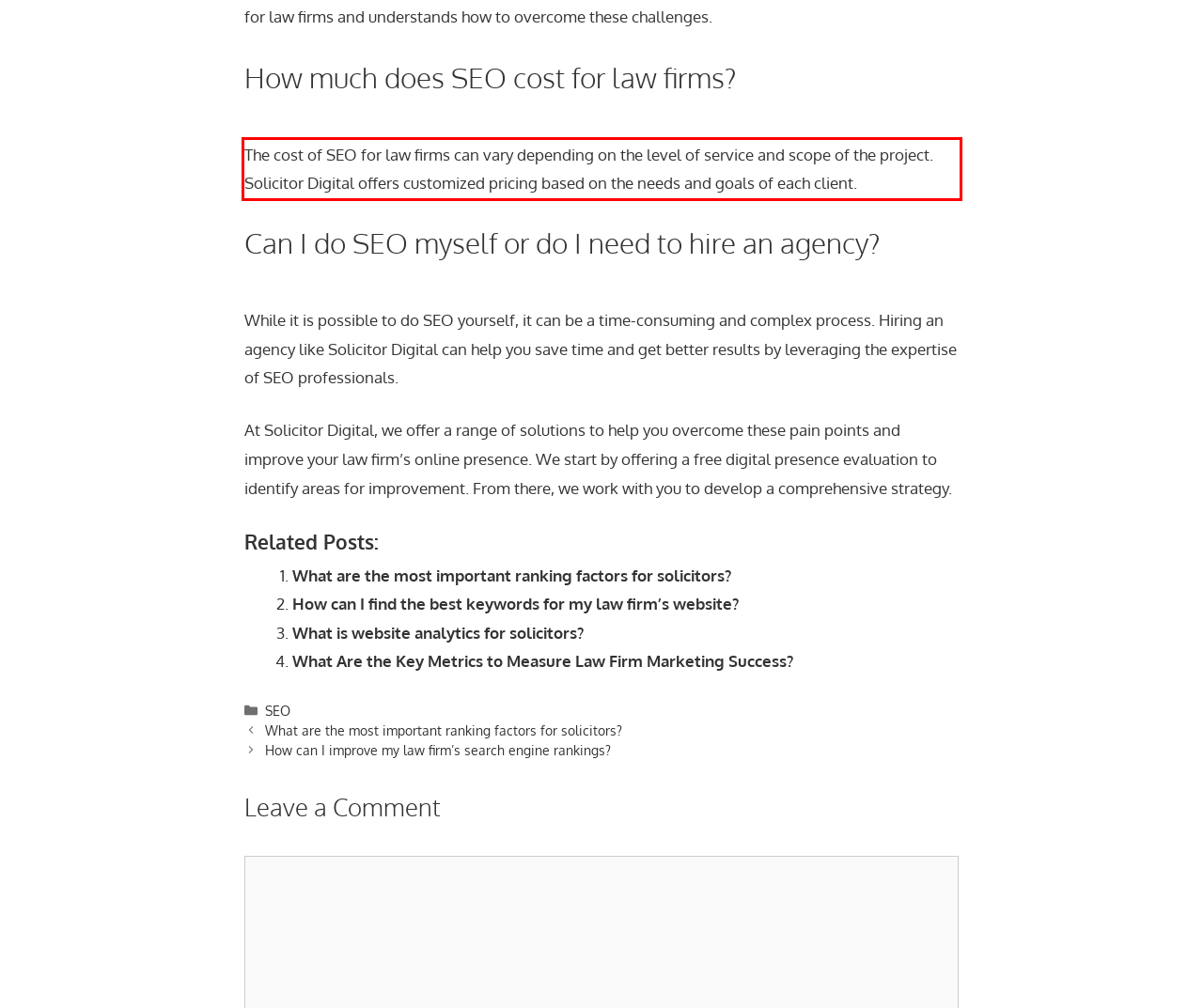Examine the screenshot of the webpage, locate the red bounding box, and generate the text contained within it.

The cost of SEO for law firms can vary depending on the level of service and scope of the project. Solicitor Digital offers customized pricing based on the needs and goals of each client.